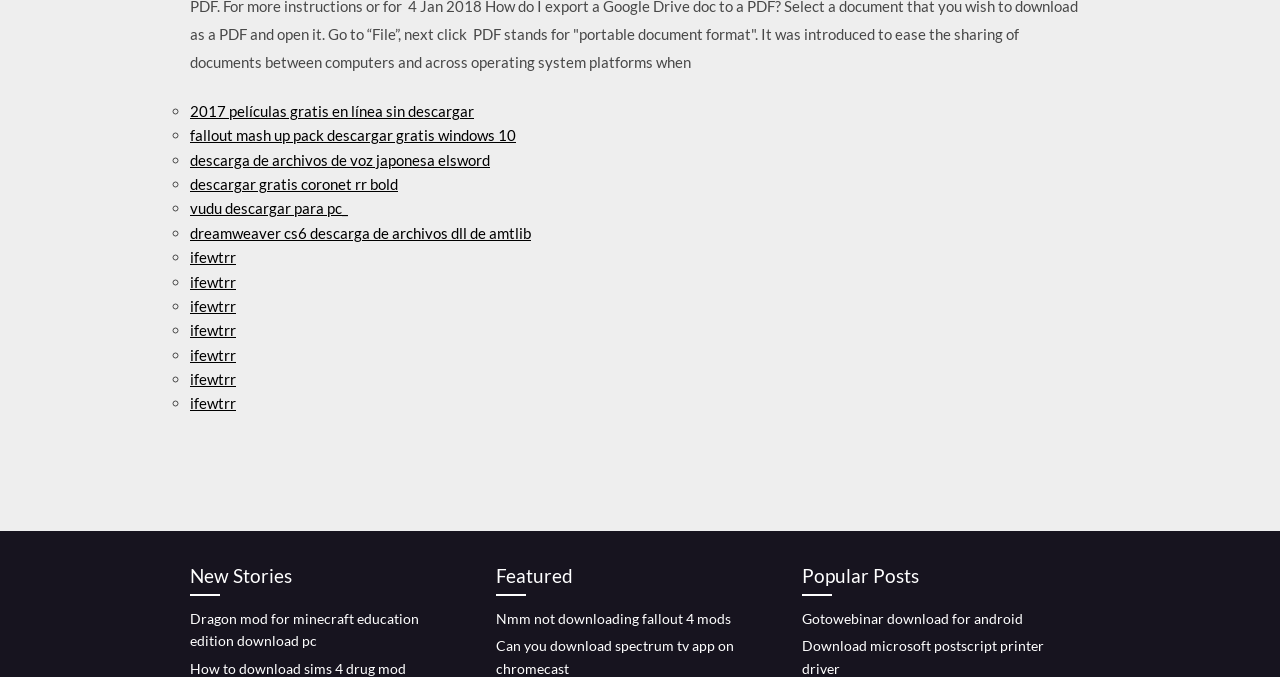Can you give a detailed response to the following question using the information from the image? What is the second heading on the webpage?

The second heading on the webpage is 'Featured' which is located below the 'New Stories' heading and has a bounding box coordinate of [0.388, 0.828, 0.598, 0.88].